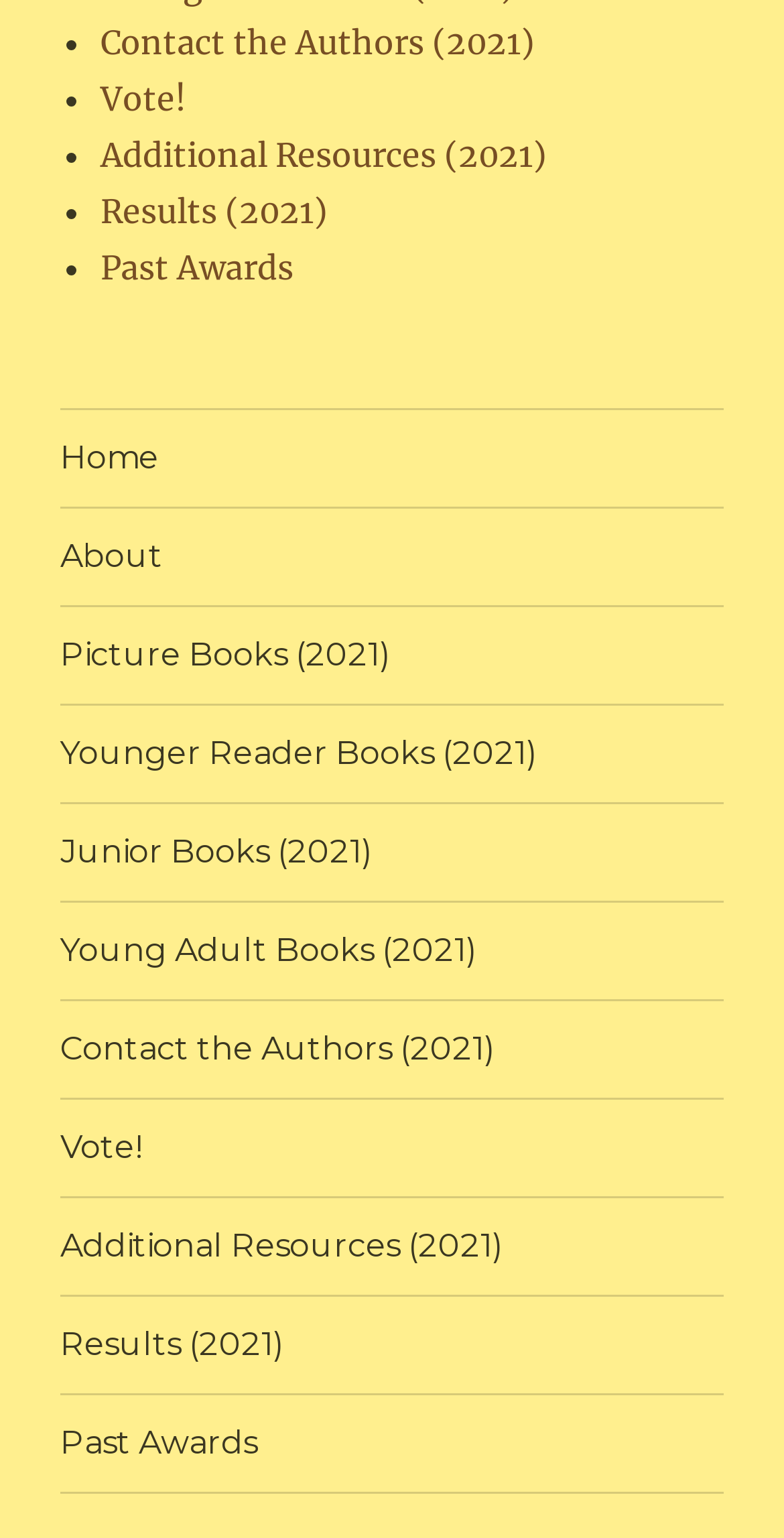Please answer the following question using a single word or phrase: 
What is the first item in the list?

Contact the Authors (2021)